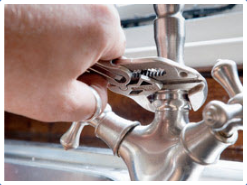What is the design style of the faucet?
Using the image, give a concise answer in the form of a single word or short phrase.

Modern